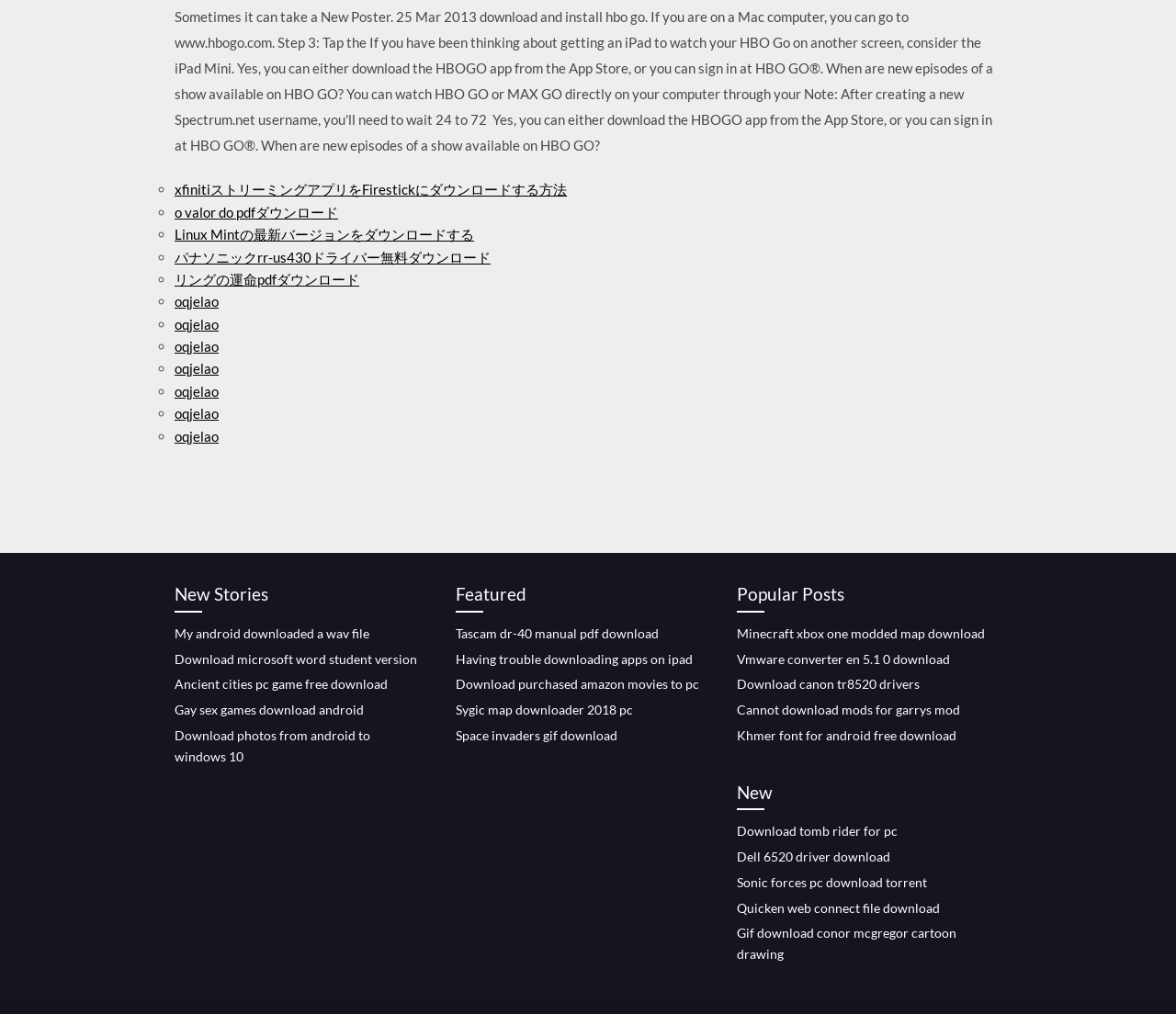Locate the bounding box for the described UI element: "Download canon tr8520 drivers". Ensure the coordinates are four float numbers between 0 and 1, formatted as [left, top, right, bottom].

[0.627, 0.667, 0.782, 0.682]